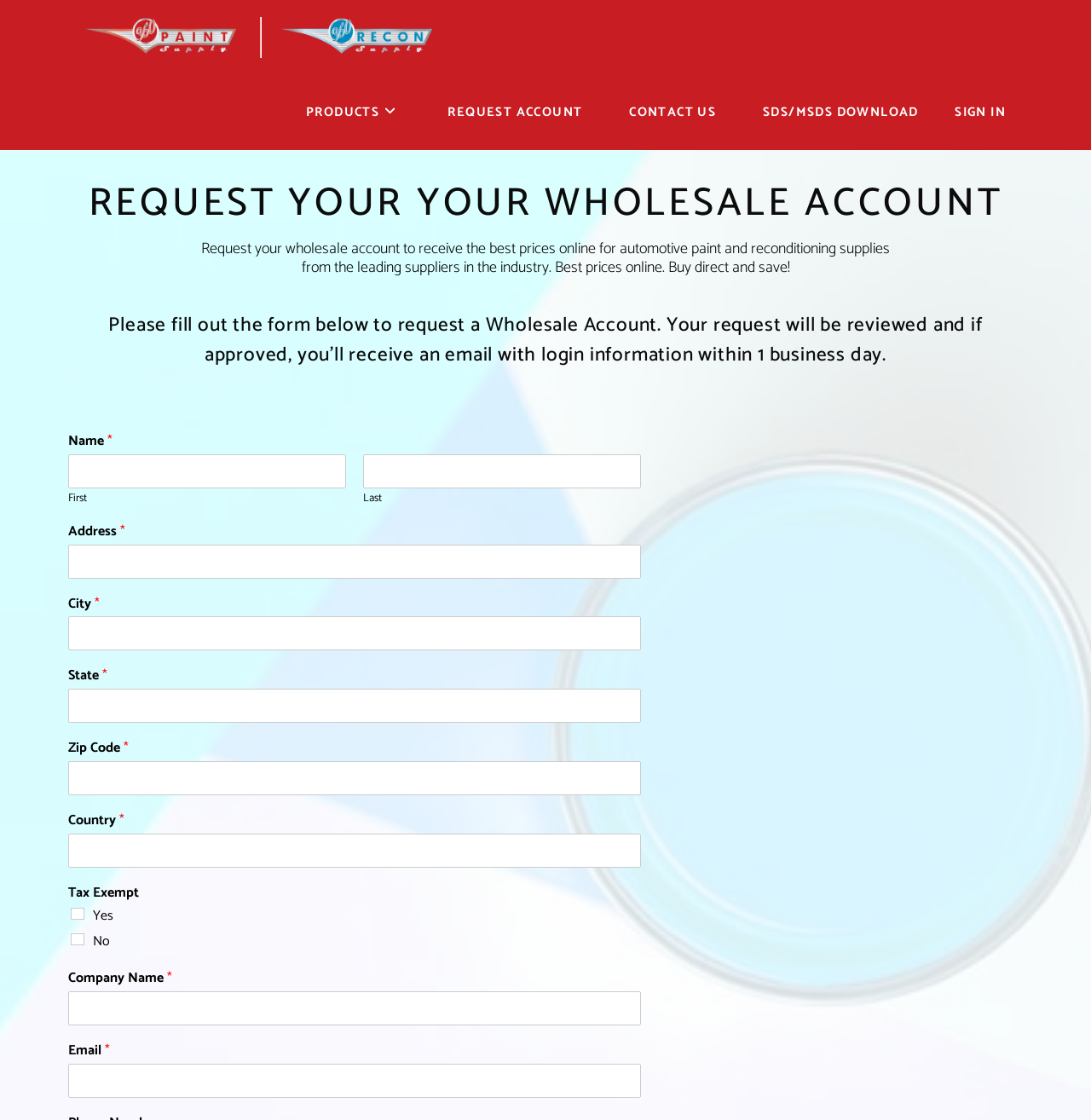How long does it take to receive login information after requesting a wholesale account?
With the help of the image, please provide a detailed response to the question.

The webpage states that if the request for a wholesale account is approved, users will receive an email with login information within one business day. This suggests that the approval process is relatively quick and users can expect to receive their login information within a short period of time.